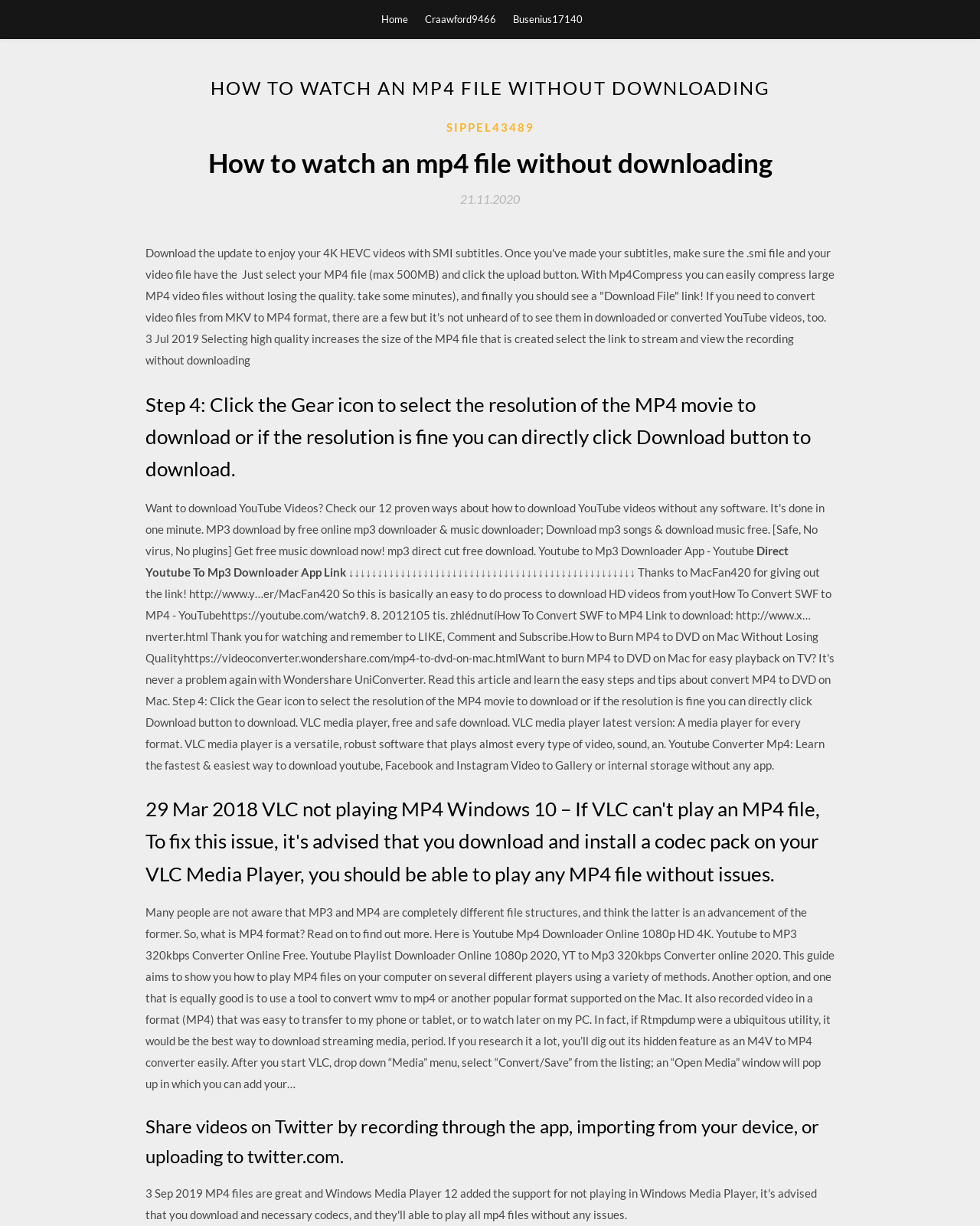What is the maximum file size for uploading MP4 files?
Can you give a detailed and elaborate answer to the question?

The webpage mentions that you can select your MP4 file (max 500MB) and click the upload button, indicating that the maximum file size for uploading MP4 files is 500MB.